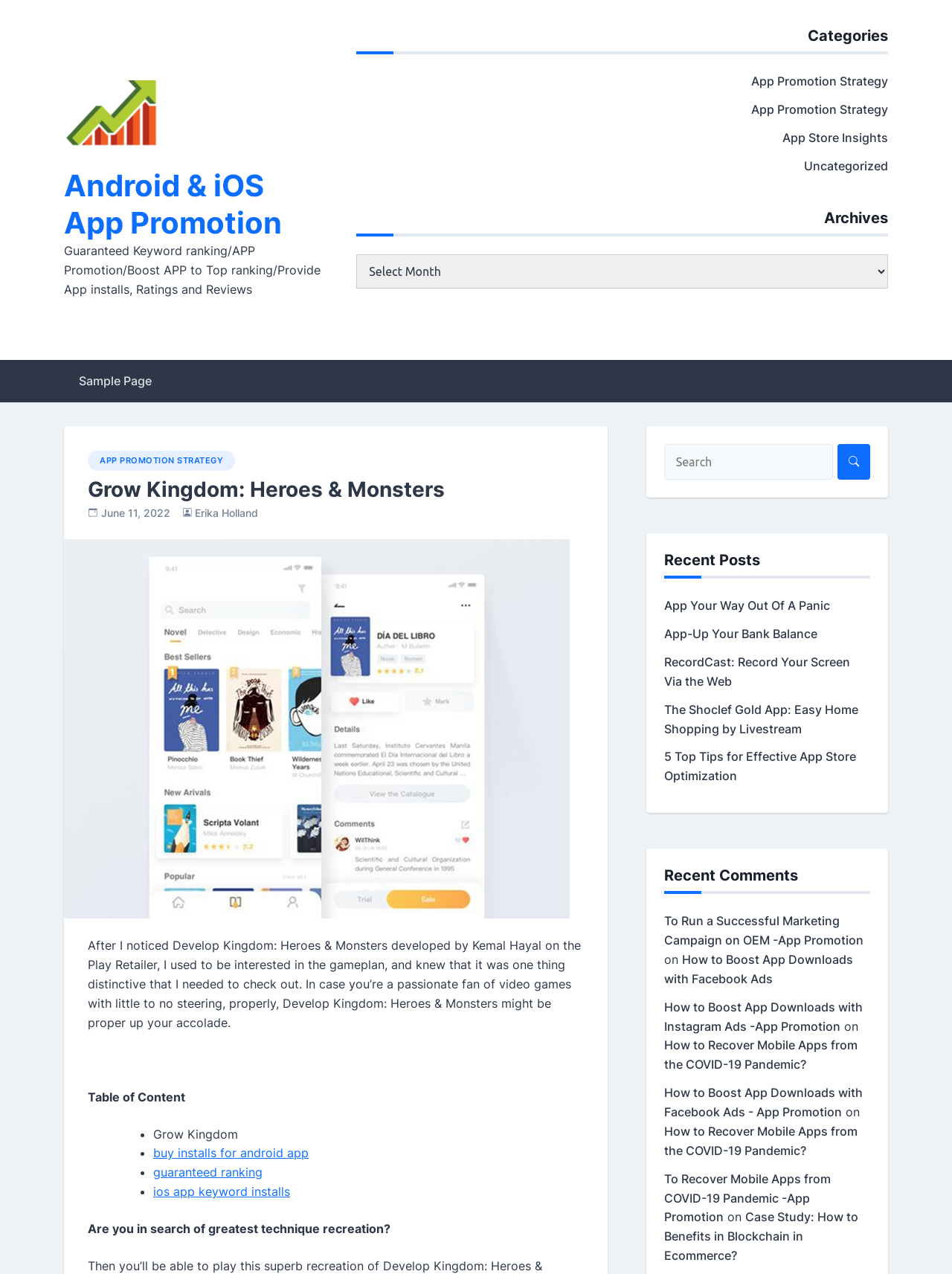Can you pinpoint the bounding box coordinates for the clickable element required for this instruction: "Search for something"? The coordinates should be four float numbers between 0 and 1, i.e., [left, top, right, bottom].

[0.697, 0.349, 0.875, 0.377]